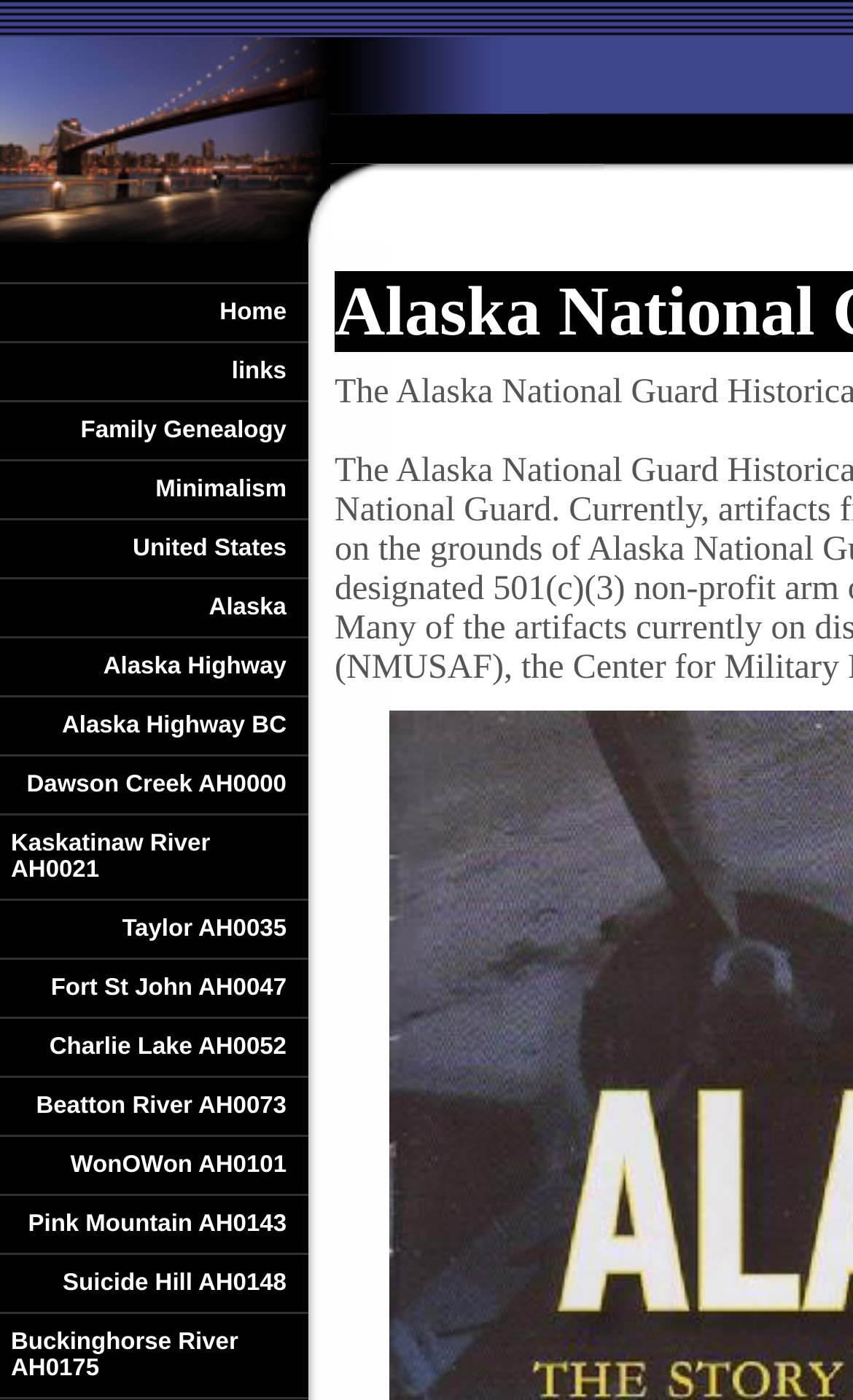Please determine the bounding box coordinates of the clickable area required to carry out the following instruction: "Login as a physician or APC". The coordinates must be four float numbers between 0 and 1, represented as [left, top, right, bottom].

None